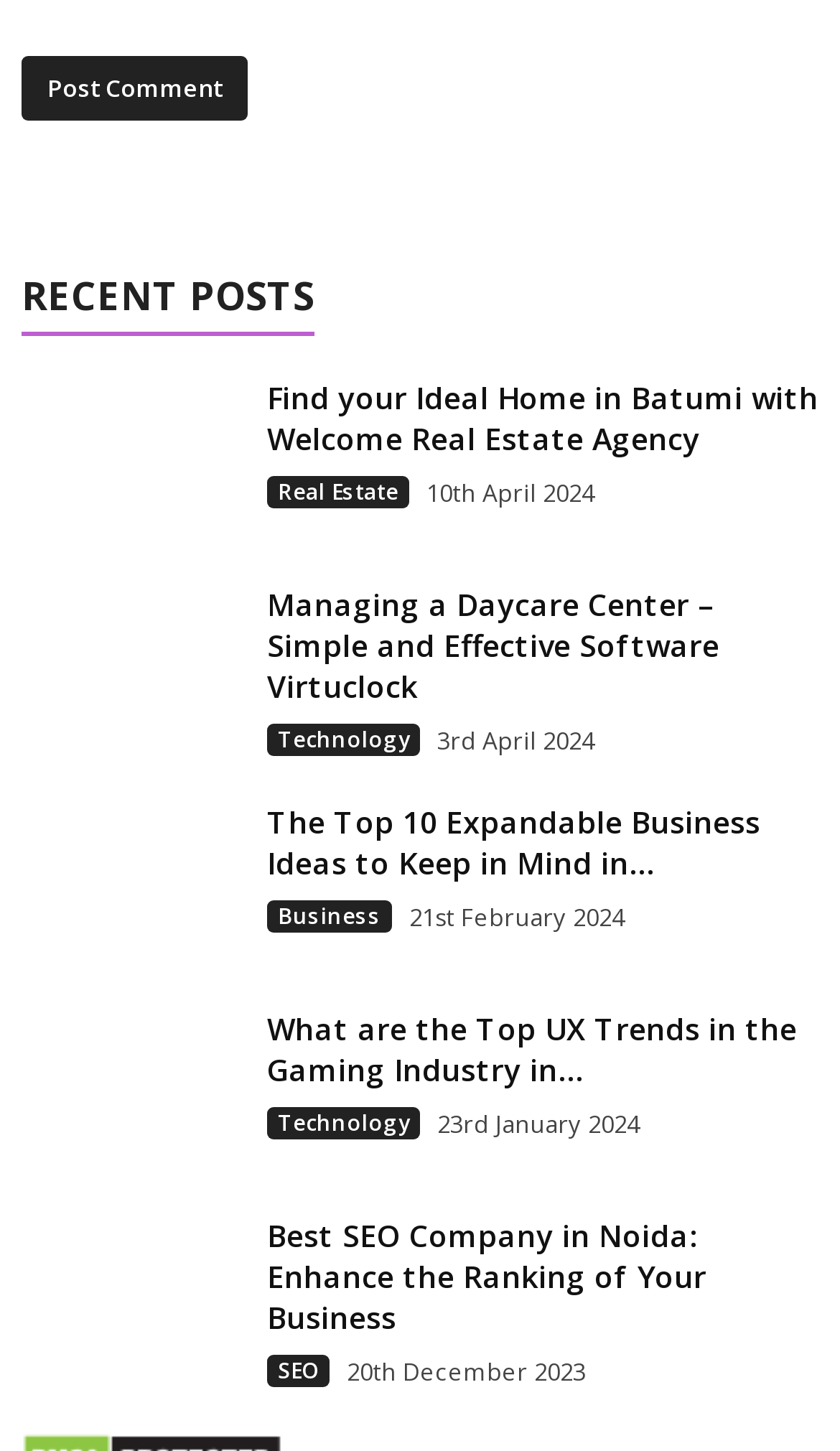What is the category of the article 'Find your Ideal Home in Batumi with Welcome Real Estate Agency'?
Using the information from the image, answer the question thoroughly.

The article 'Find your Ideal Home in Batumi with Welcome Real Estate Agency' has a link with the text 'Real Estate' next to it, indicating that it belongs to the Real Estate category.